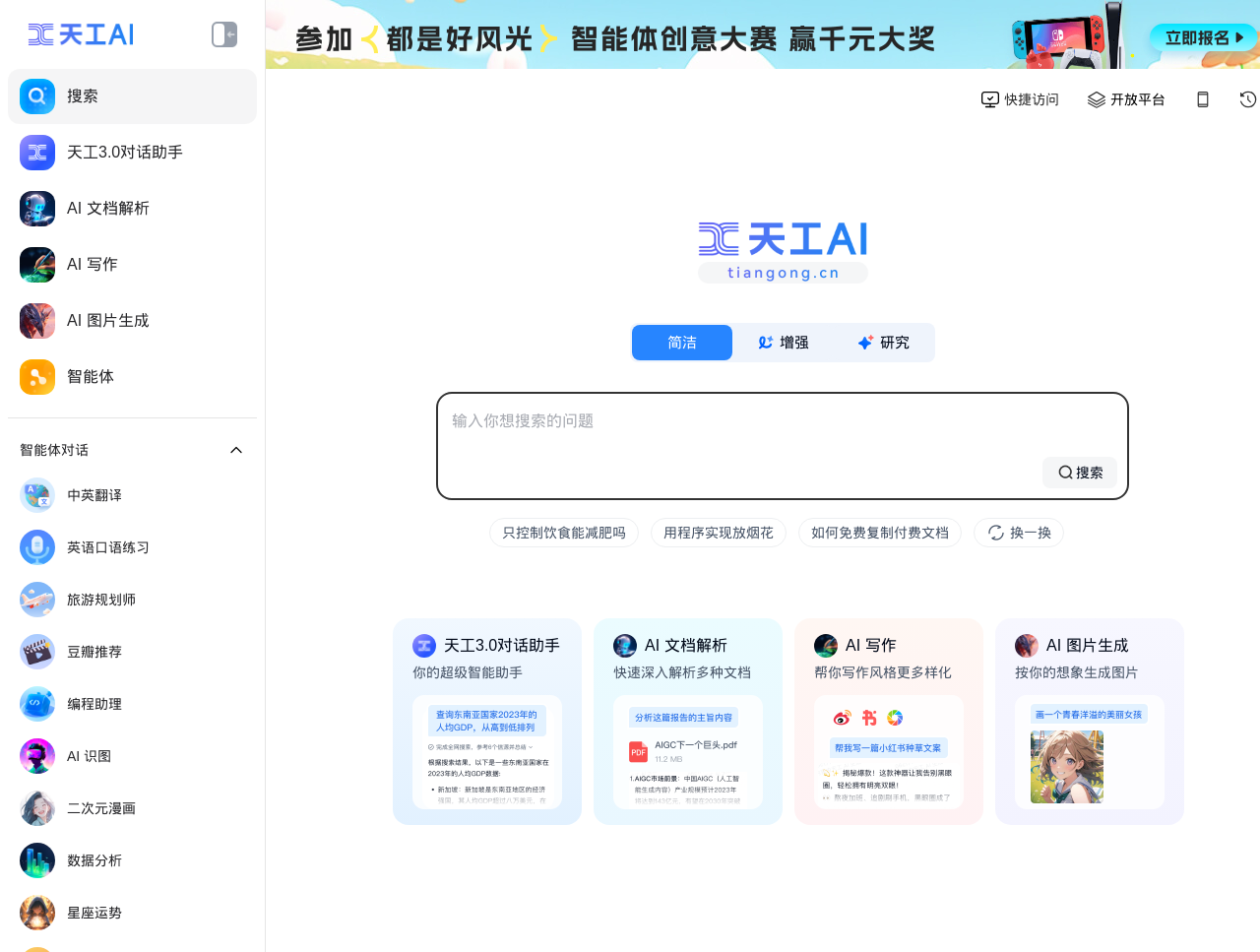Please give a concise answer to this question using a single word or phrase: 
What are the three modes of the AI assistant?

简洁, 增强, 研究